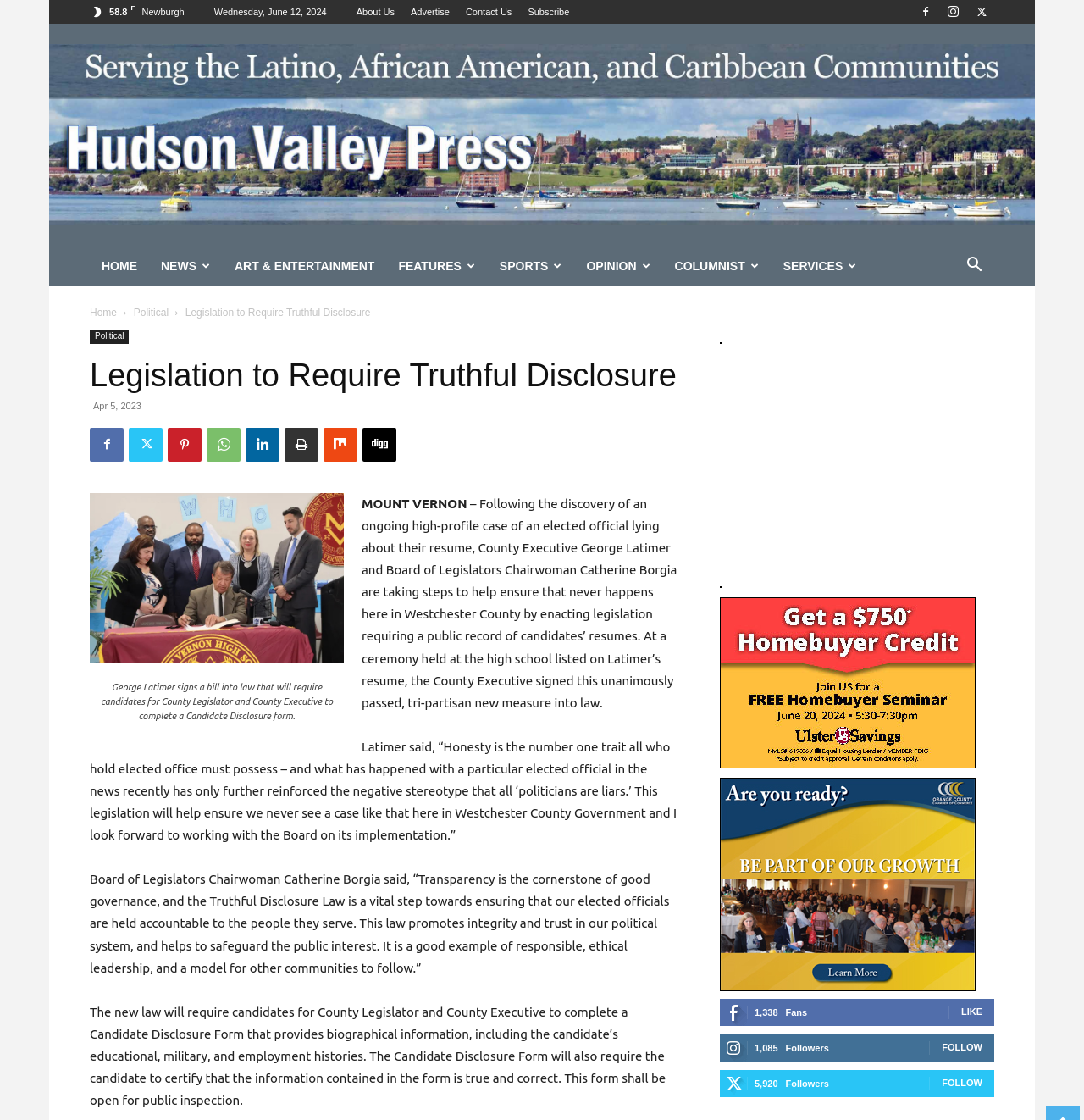Specify the bounding box coordinates for the region that must be clicked to perform the given instruction: "View the image of 'George Latimer signs a bill into law'".

[0.083, 0.44, 0.317, 0.591]